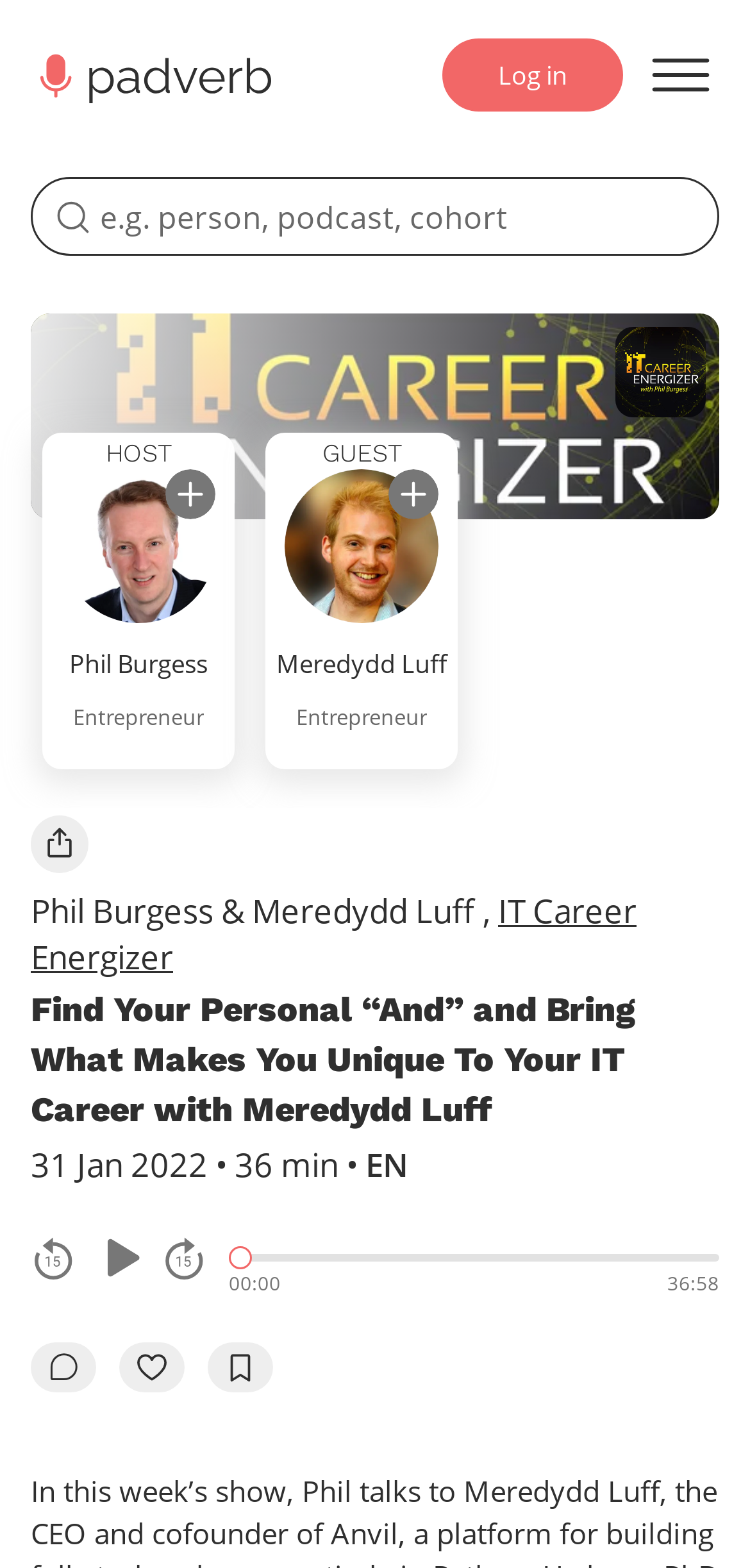Generate a thorough caption detailing the webpage content.

This webpage appears to be a podcast episode page. At the top left, there is a link to the main page, accompanied by a small image. Next to it, there is a search box. On the top right, there are two buttons: "Log in" and "Open menu", with the latter having a small image and a dropdown menu containing links to subscribe to Phil Burgess and Meredydd Luff, both entrepreneurs.

Below the top navigation, there is a heading that reads "Find Your Personal “And” and Bring What Makes You Unique To Your IT Career with Meredydd Luff". This is followed by a description of the episode, including the guests, Phil Burgess and Meredydd Luff, and the episode's duration, 36 minutes.

The main content of the page is an audio player, which has buttons to rewind, play or pause, and fast-forward the track. There is also a progress bar and a slider to control the playback. The current time and total duration of the episode are displayed on either side of the progress bar.

At the bottom of the page, there are links to go to the episode's comments, like the episode, and add it to bookmarks, each accompanied by a small image.